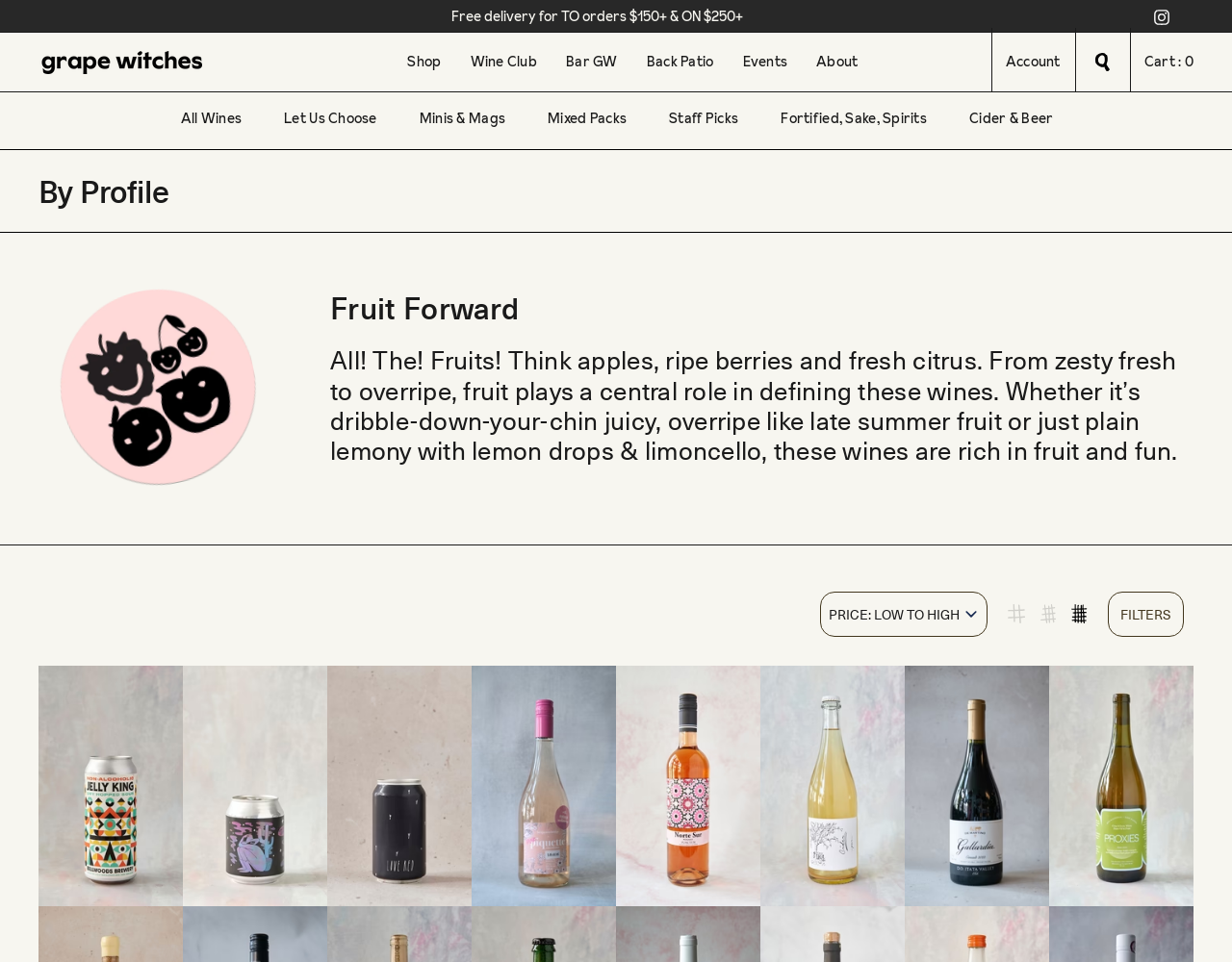Find the bounding box of the element with the following description: "Fortified, Sake, Spirits". The coordinates must be four float numbers between 0 and 1, formatted as [left, top, right, bottom].

[0.618, 0.096, 0.768, 0.151]